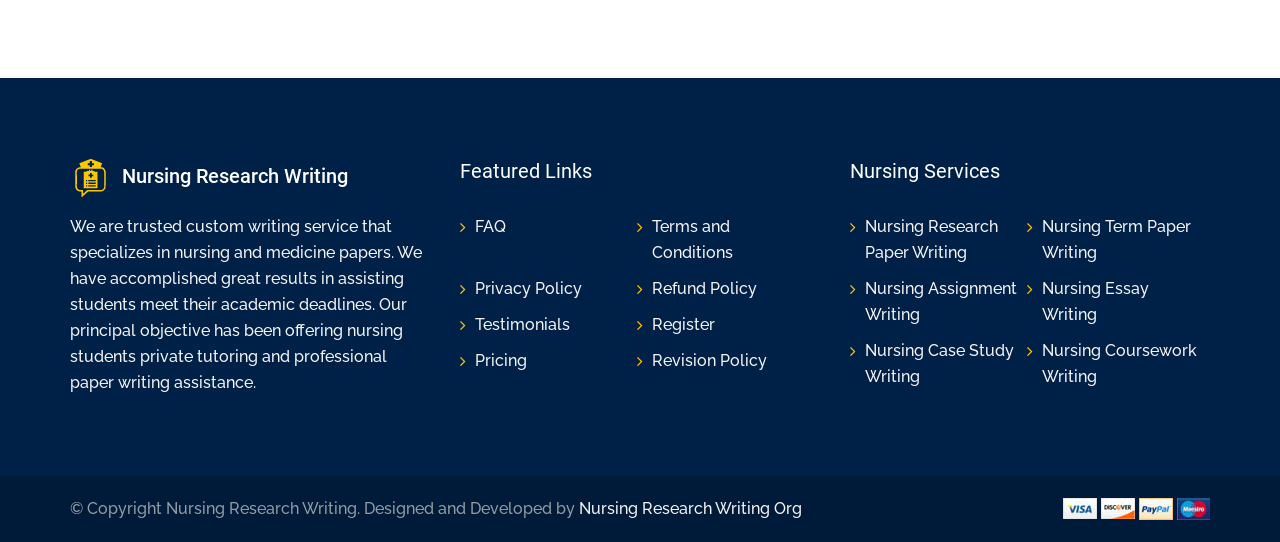How many links are under 'Featured Links'? Observe the screenshot and provide a one-word or short phrase answer.

5